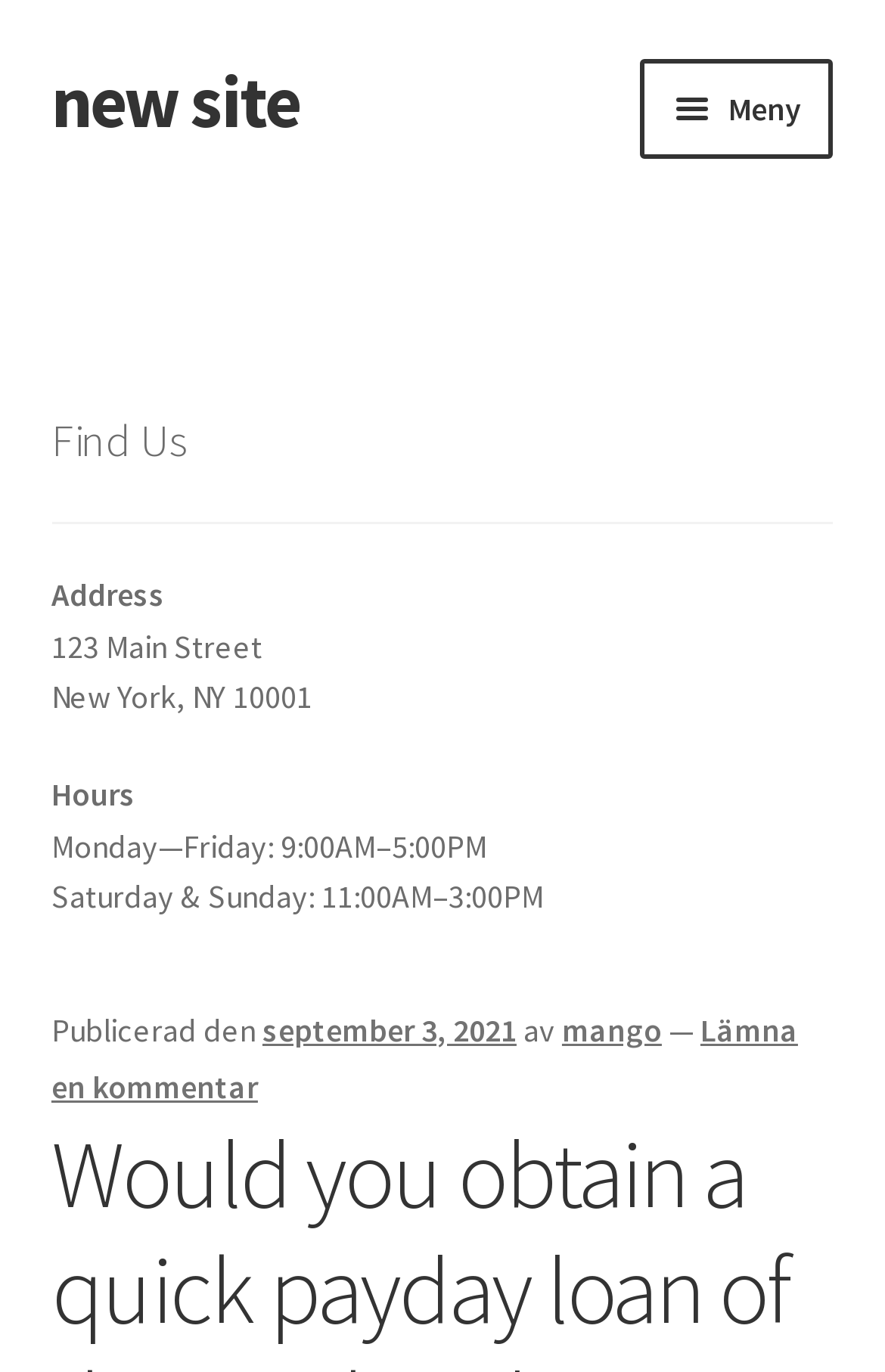What is the navigation menu item after 'Hem'?
Use the image to answer the question with a single word or phrase.

A homepage section